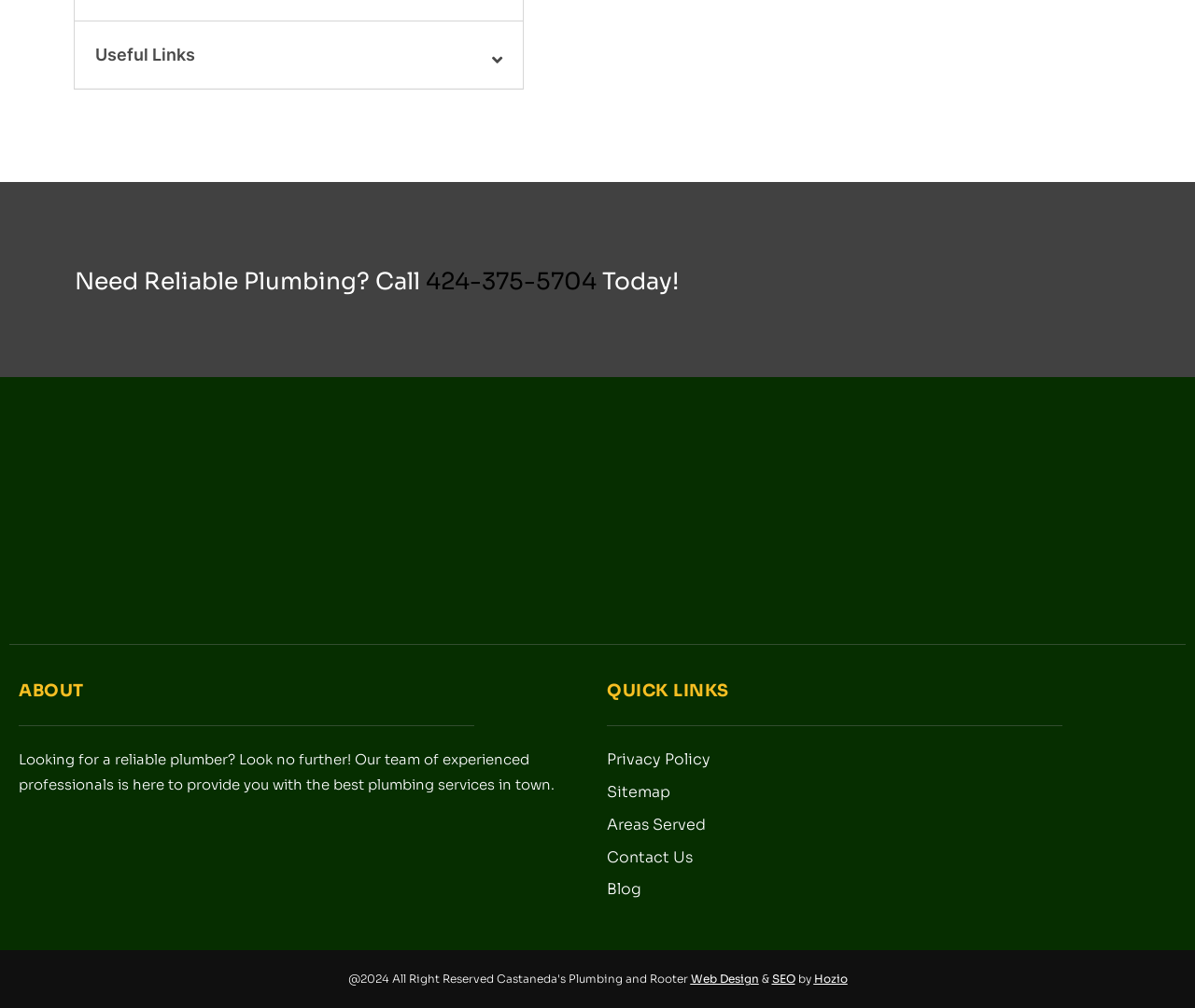From the image, can you give a detailed response to the question below:
What is the name of the plumbing company?

The company name is displayed as an image at the top of the webpage, below the 'Useful Links' button.